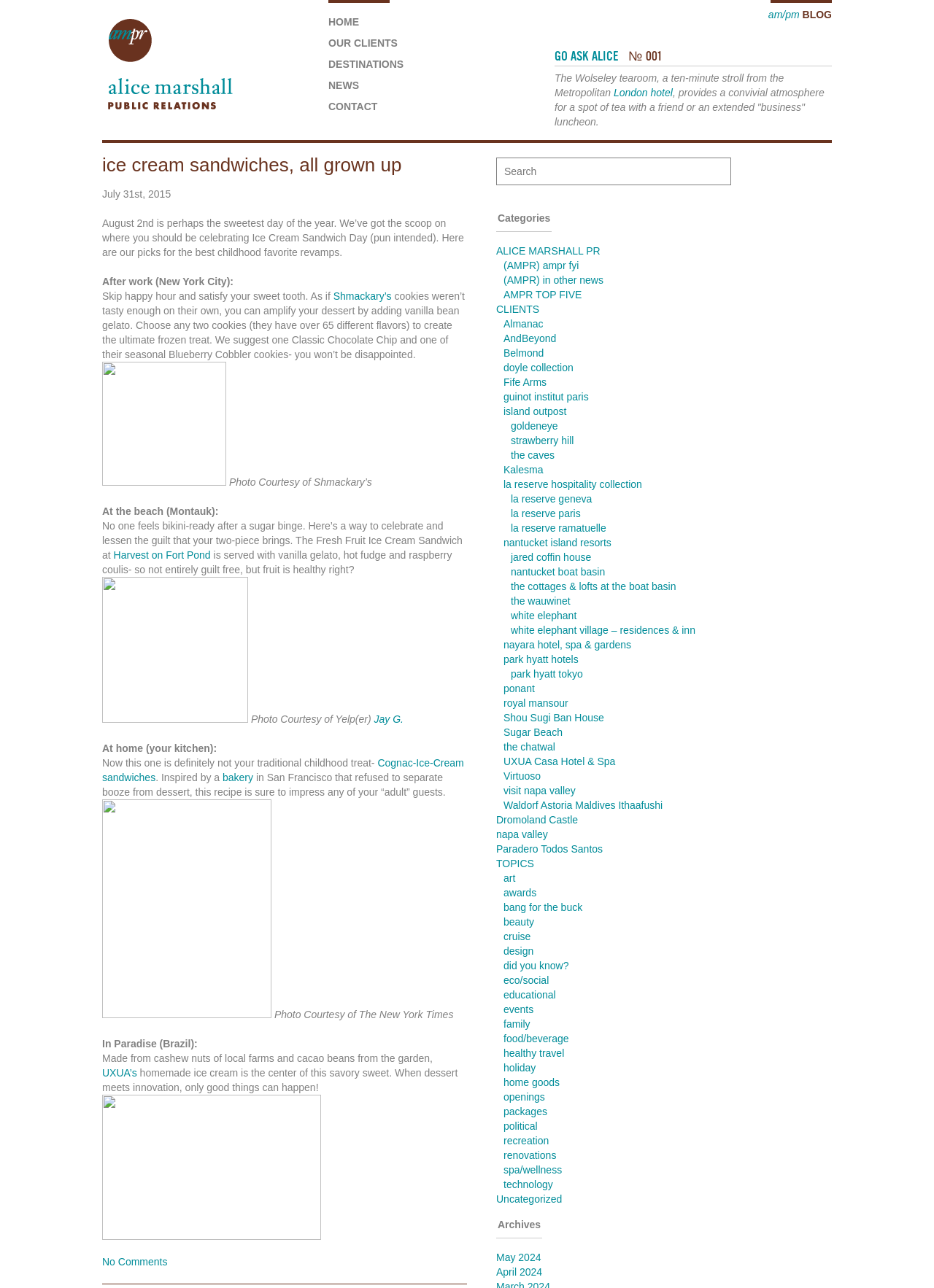Show me the bounding box coordinates of the clickable region to achieve the task as per the instruction: "Click HOME".

[0.352, 0.012, 0.384, 0.022]